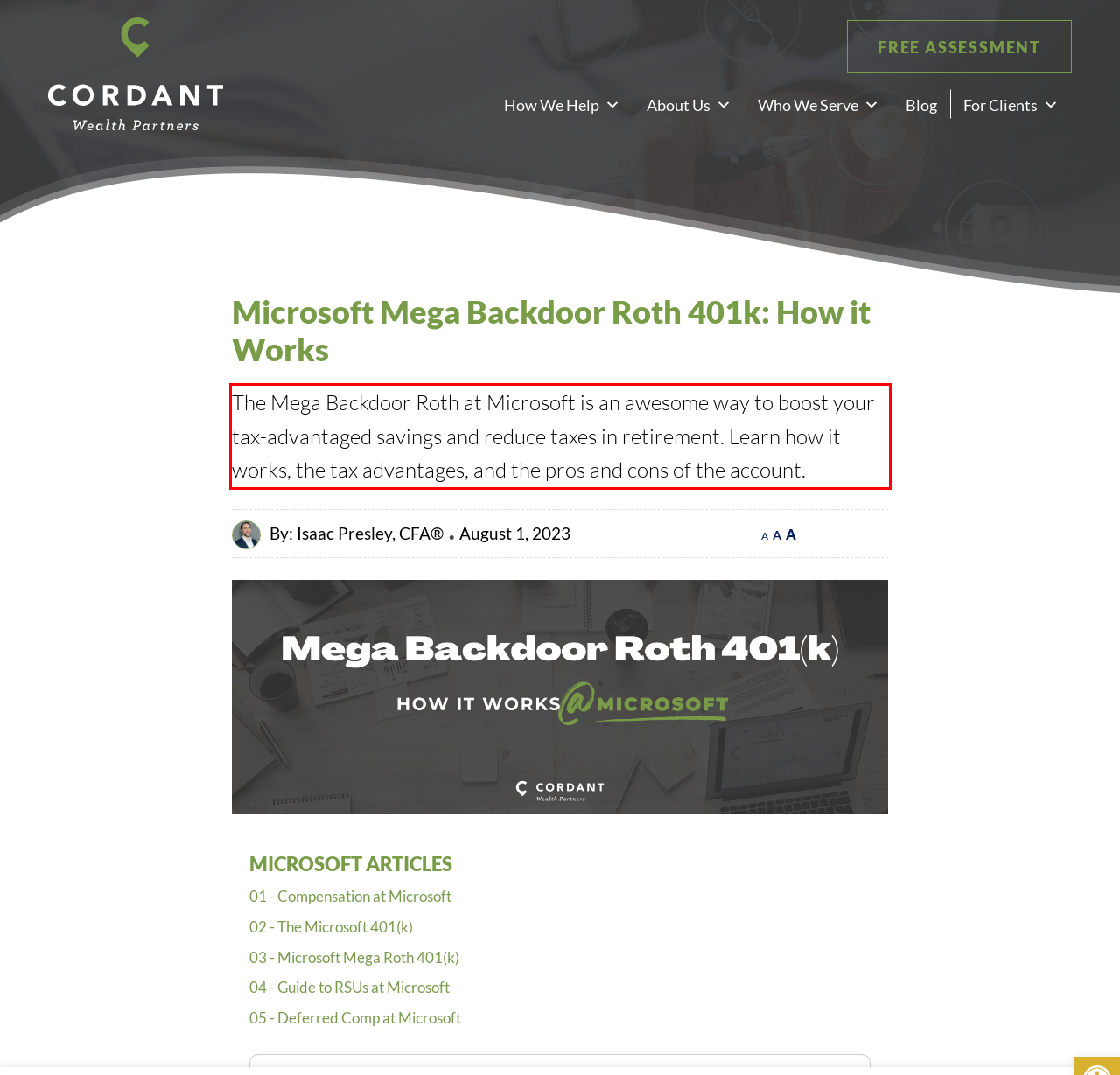Examine the screenshot of the webpage, locate the red bounding box, and generate the text contained within it.

The Mega Backdoor Roth at Microsoft is an awesome way to boost your tax-advantaged savings and reduce taxes in retirement. Learn how it works, the tax advantages, and the pros and cons of the account.